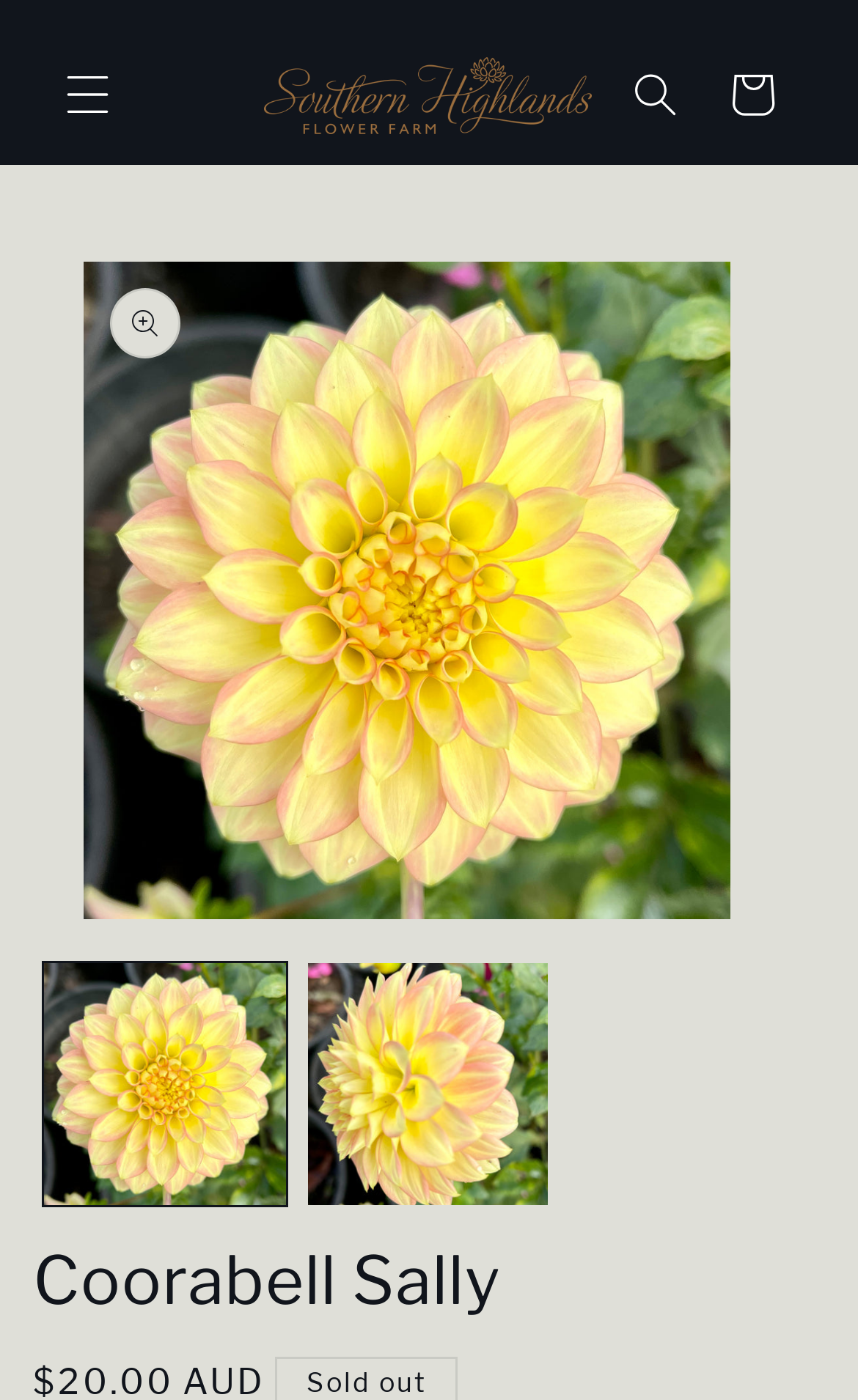How many images are in the gallery viewer?
From the image, respond with a single word or phrase.

2